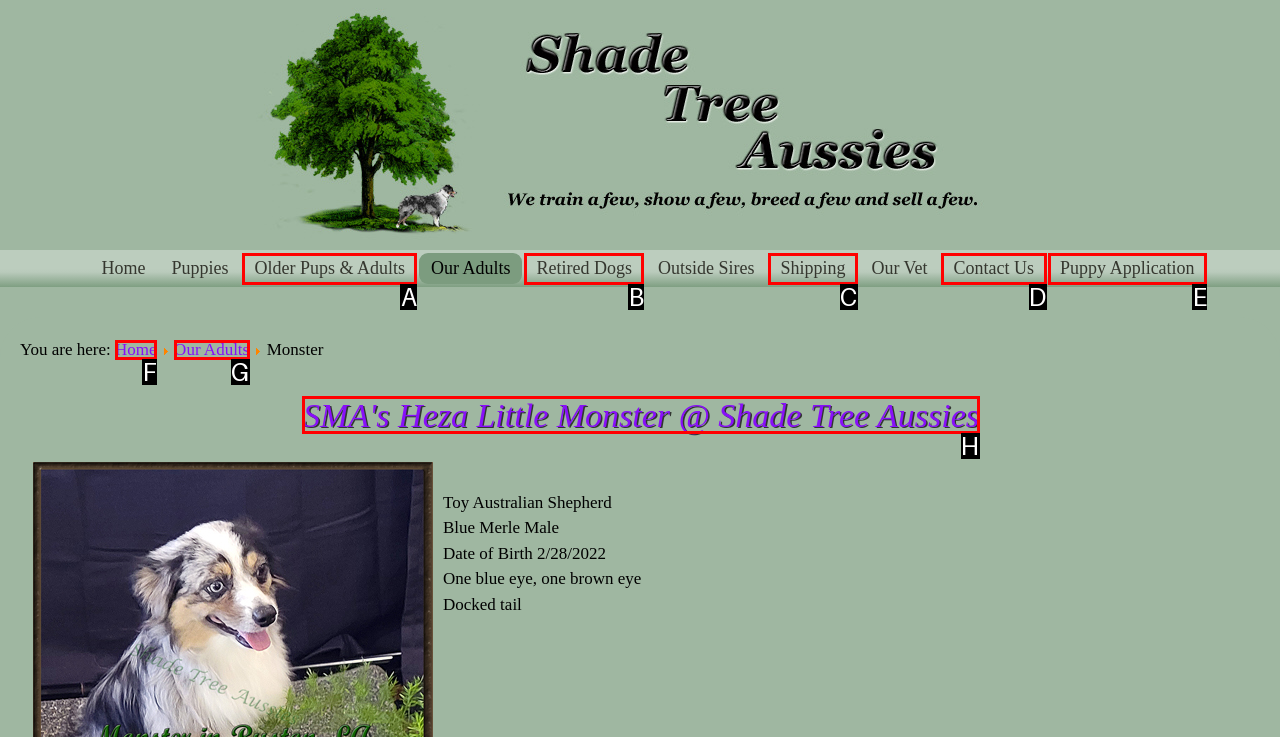Which lettered UI element aligns with this description: Older Pups & Adults
Provide your answer using the letter from the available choices.

A